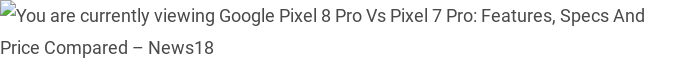Give a detailed account of the visual content in the image.

The image features a title banner for an article titled "You are currently viewing Google Pixel 8 Pro Vs Pixel 7 Pro: Features, Specs And Price Compared" from News18. This section provides a header that likely introduces the comparison of the two smartphone models, highlighting their features, specifications, and pricing. The visual style is consistent with online news platforms, designed to attract reader attention to the ongoing discussion about these popular devices. The context indicates an exploration of advancements offered by the Pixel 8 Pro in comparison to its predecessor, the Pixel 7 Pro.